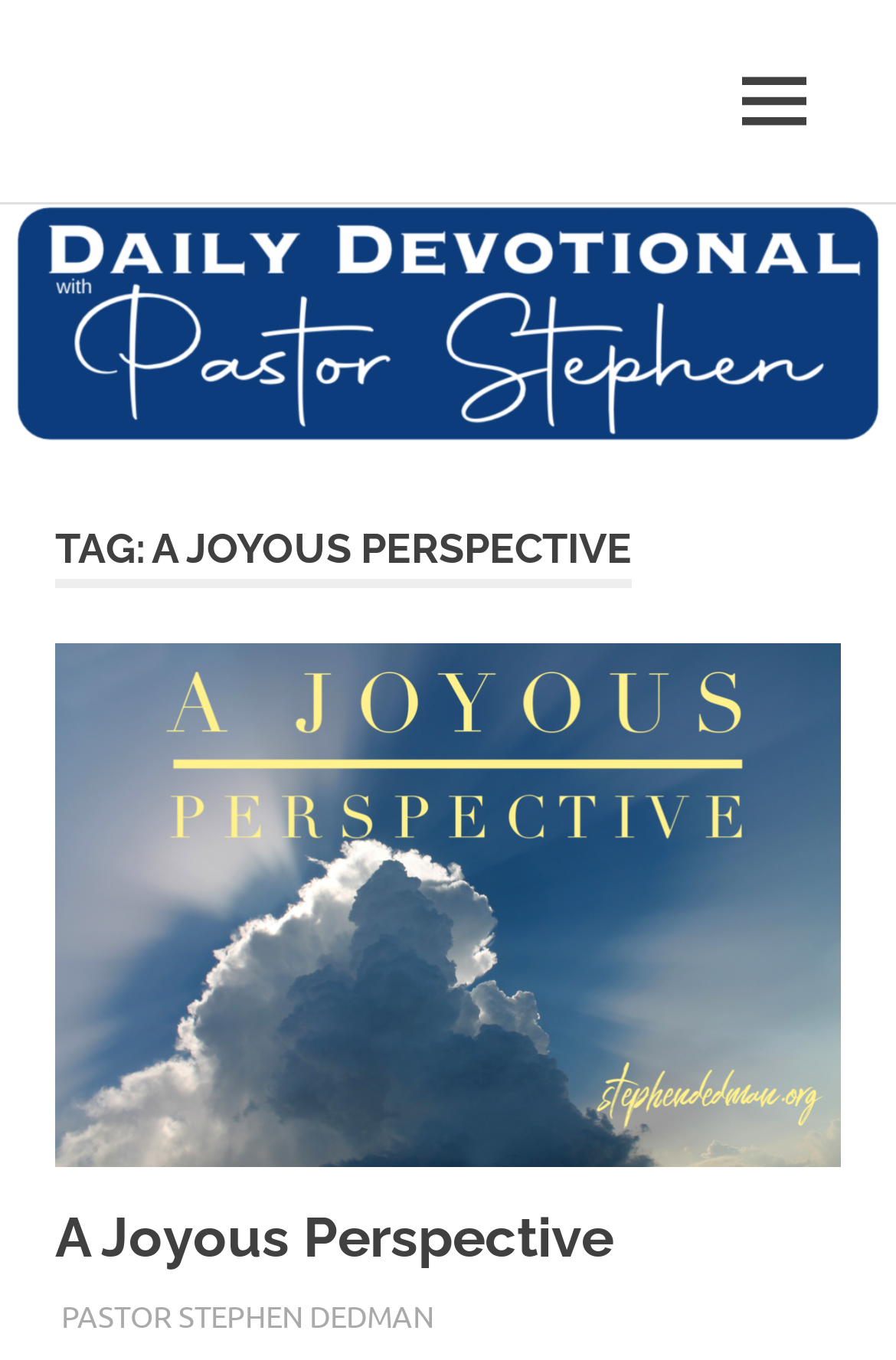Identify the bounding box for the element characterized by the following description: "parent_node: A Joyous Perspective".

[0.062, 0.843, 0.938, 0.876]